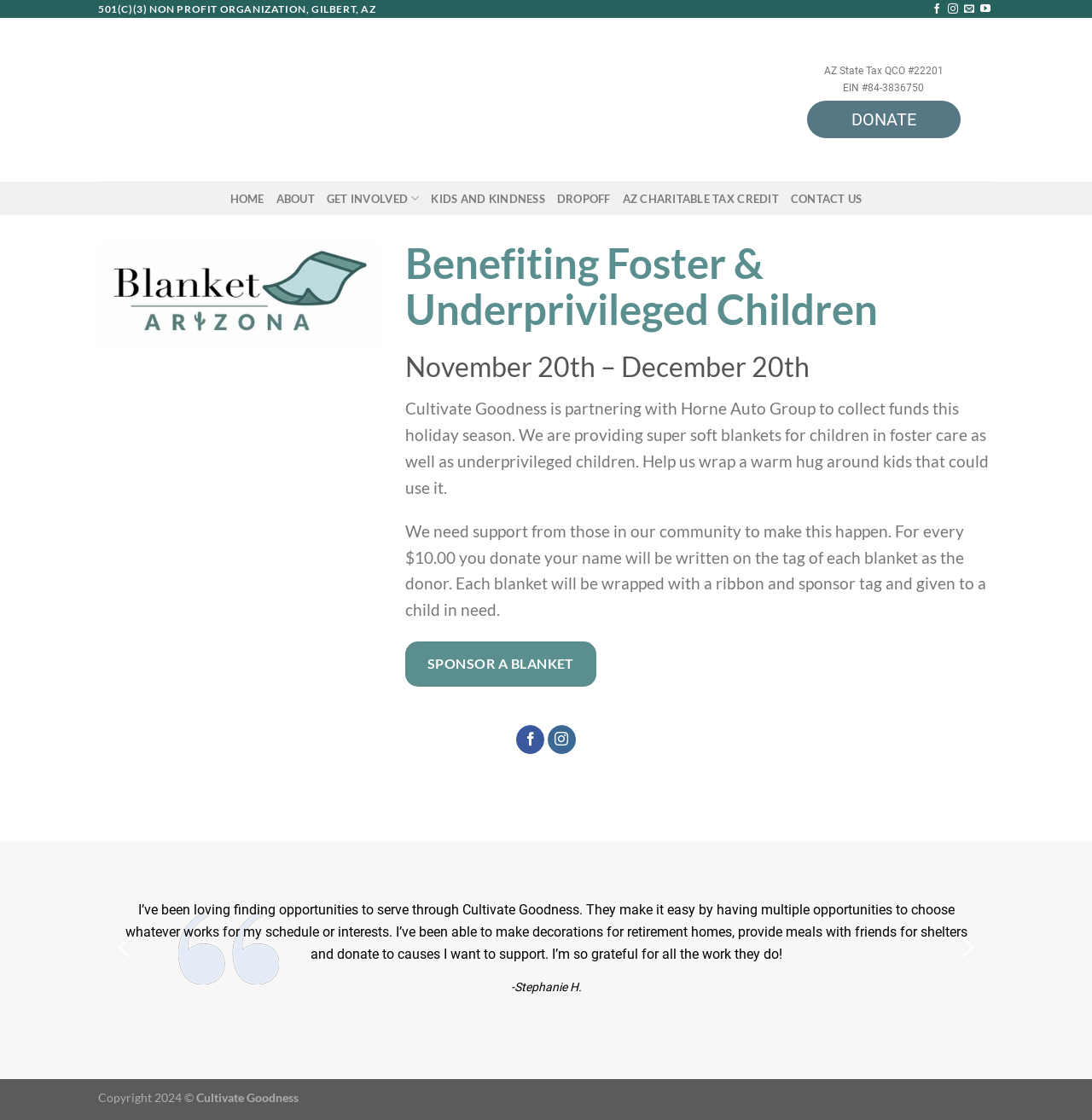Respond with a single word or phrase to the following question:
What is the event duration mentioned on the webpage?

November 20th – December 20th